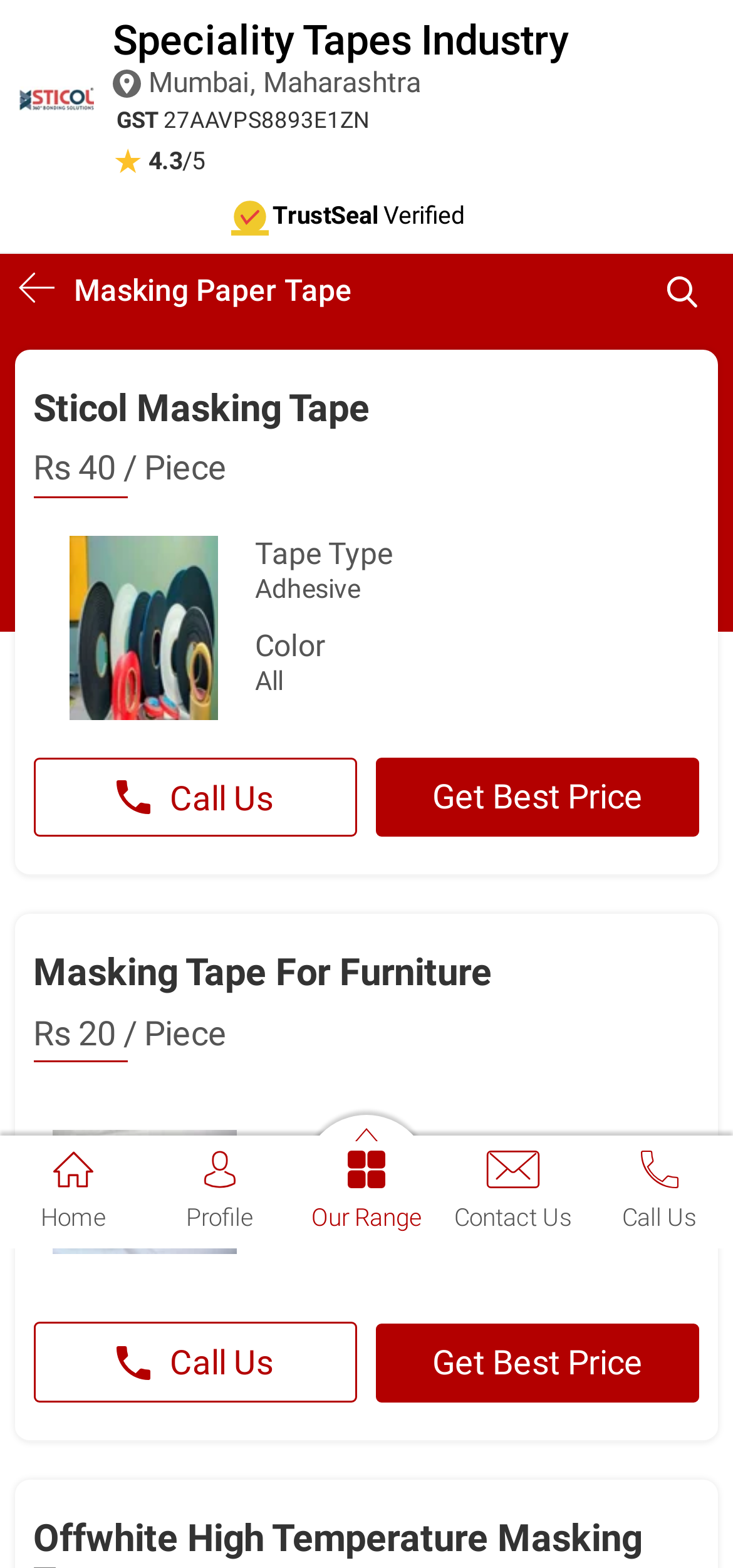Find the bounding box coordinates corresponding to the UI element with the description: "parent_node: Sticol Masking Tape". The coordinates should be formatted as [left, top, right, bottom], with values as floats between 0 and 1.

[0.02, 0.222, 0.98, 0.474]